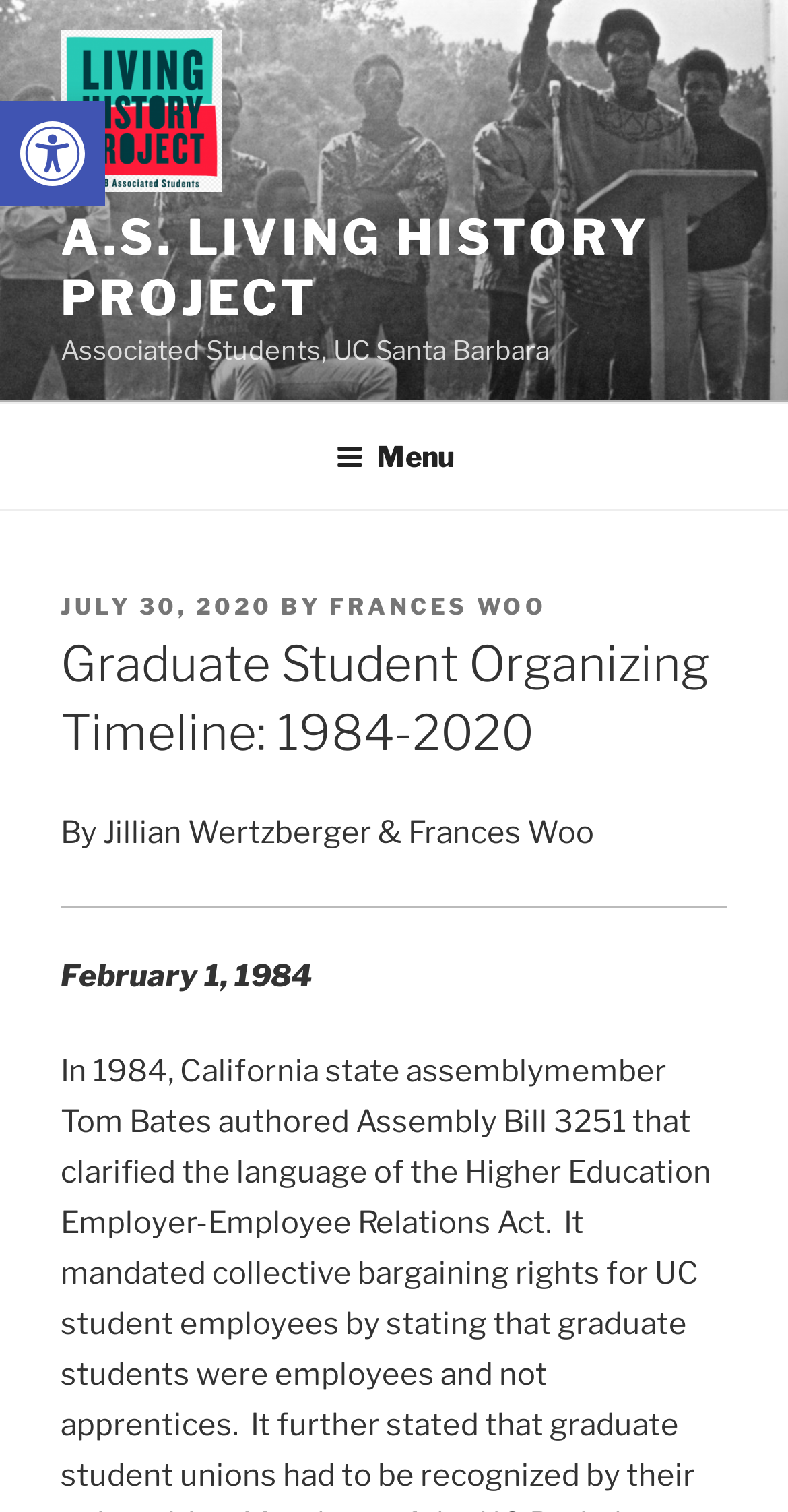Provide a thorough description of the webpage you see.

The webpage is about the Graduate Student Organizing Timeline from 1984 to 2020, which is part of the A.S. Living History Project. At the top left corner, there is a button to open the toolbar accessibility tools, accompanied by a small image. Next to it, there is a link to the A.S. Living History Project, which is also represented by an image. 

Below these elements, there is a link to the A.S. LIVING HISTORY PROJECT in a larger font, followed by a static text stating "Associated Students, UC Santa Barbara". 

On the top right corner, there is a navigation menu labeled "Top Menu", which contains a button to expand or collapse the menu. When expanded, the menu displays a header section with several elements. 

The first element is a static text "POSTED ON", followed by a link to the date "JULY 30, 2020", which also contains a time element. Next to it, there is a static text "BY", followed by a link to the author "FRANCES WOO". 

Below these elements, there is a heading that repeats the title "Graduate Student Organizing Timeline: 1984-2020". 

The next section contains a static text "By Jillian Wertzberger & Frances Woo", followed by a horizontal separator line. 

The main content of the webpage starts with a static text "February 1, 1984", followed by a paragraph of text describing an event in 1984, where California state assemblymember Tom Bates authored Assembly Bill 3251.